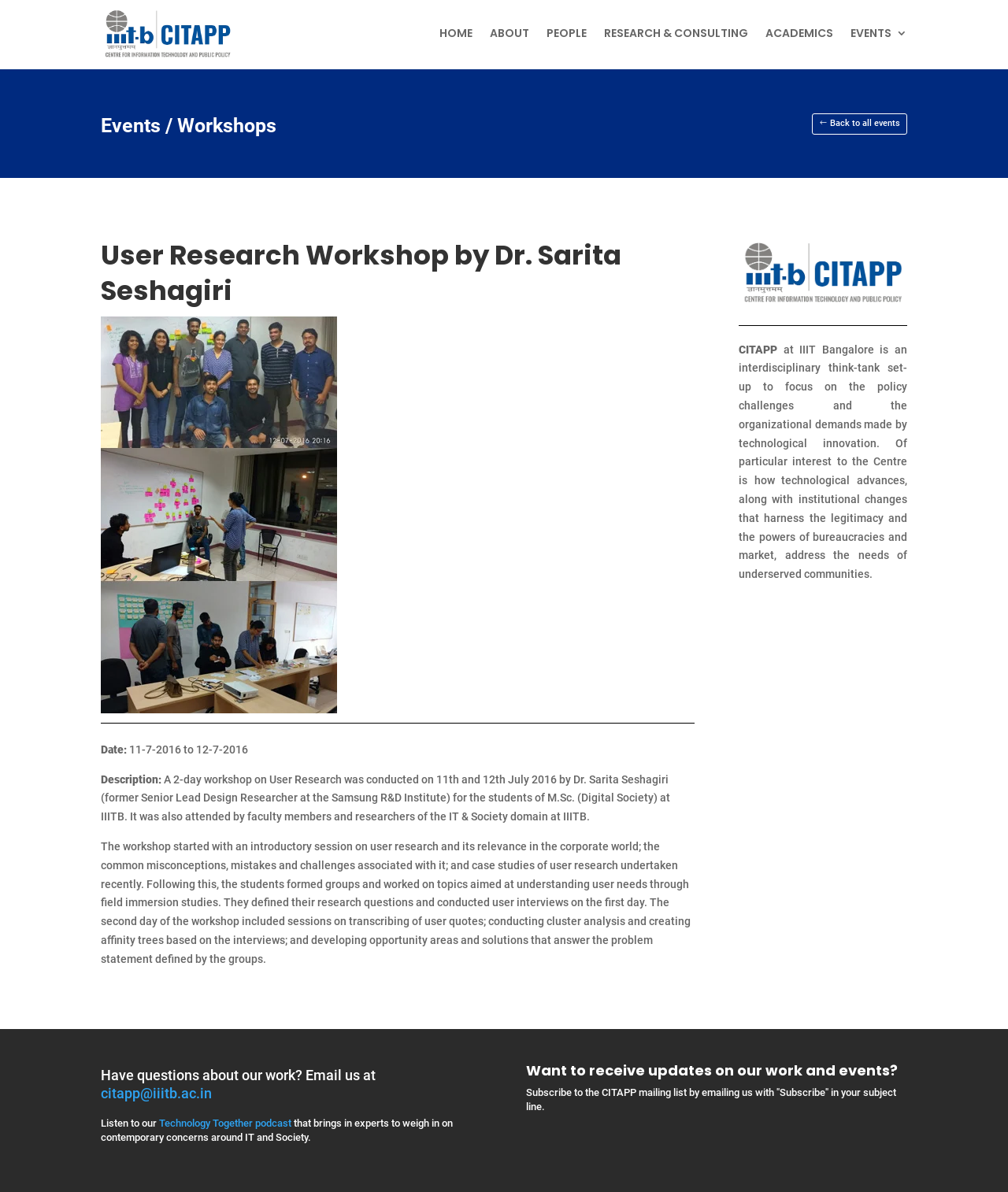Please indicate the bounding box coordinates of the element's region to be clicked to achieve the instruction: "View the User Research Workshop by Dr. Sarita Seshagiri event details". Provide the coordinates as four float numbers between 0 and 1, i.e., [left, top, right, bottom].

[0.1, 0.2, 0.689, 0.265]